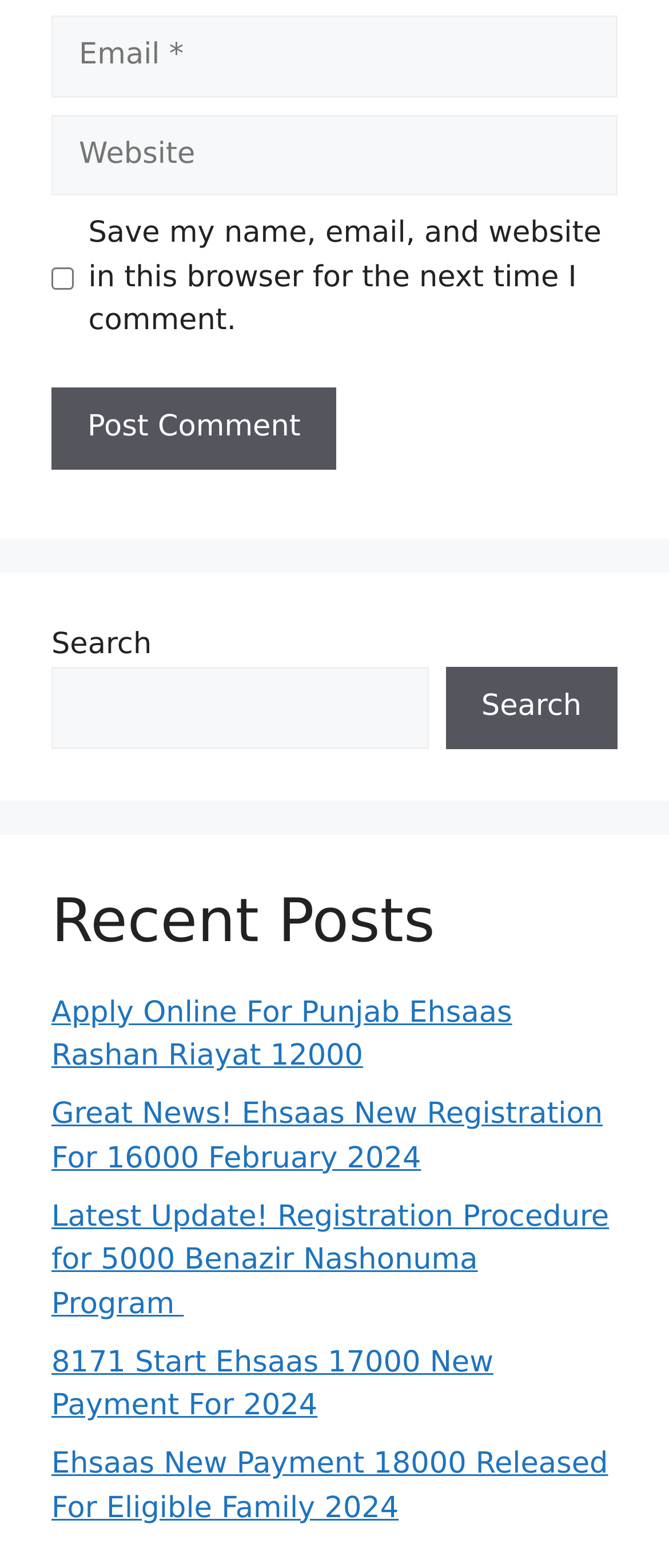How many textboxes are there?
Please give a detailed and elaborate explanation in response to the question.

I found two textboxes on the webpage, one labeled 'Email' and the other labeled 'Website'. Both are used to input text.